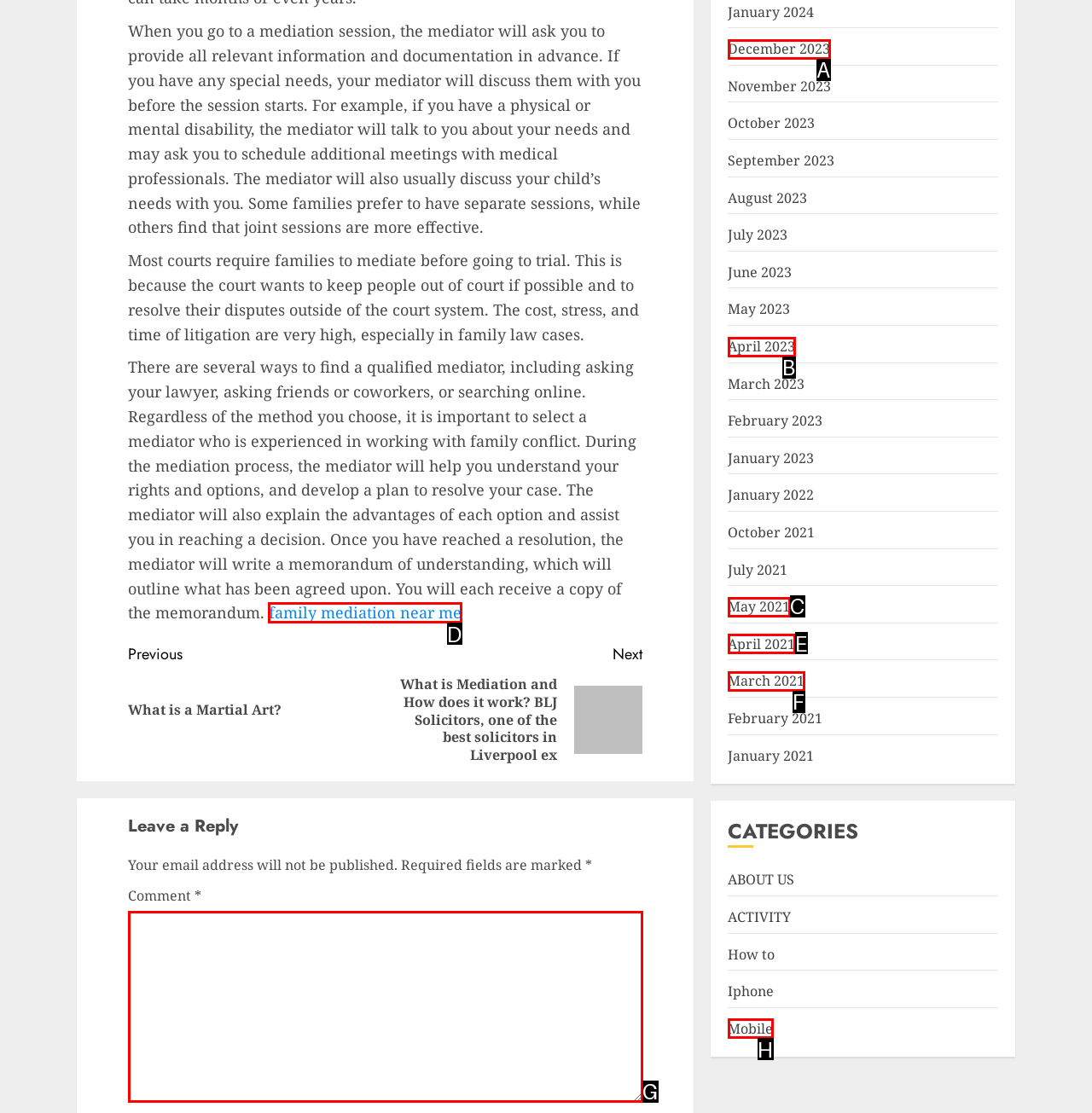Point out the correct UI element to click to carry out this instruction: Click on 'family mediation near me'
Answer with the letter of the chosen option from the provided choices directly.

D